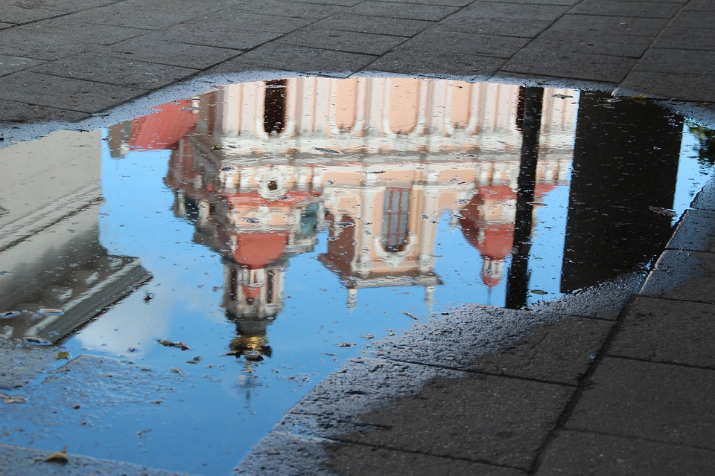Summarize the image with a detailed description that highlights all prominent details.

The image features a serene urban scene captured in a puddle, reflecting a building with elegant architecture, characterized by prominently visible domes and ornate details. The reflection creates an intriguing visual effect, blending the reality of the ground with the ethereal quality of the sky above. Surrounding the puddle are cobblestone streets, lending a historic ambiance to the setting. This tranquil moment invites viewers to contemplate the juxtaposition of nature and urban life, while also hinting at a narrative of fleeting moments, where time and space intersect in reflection. The context of this scene is anchored in Vilnius, as indicated by the associated text, suggesting a deeper connection to the city and its stories, particularly in relation to significant events that may have unfolded nearby.